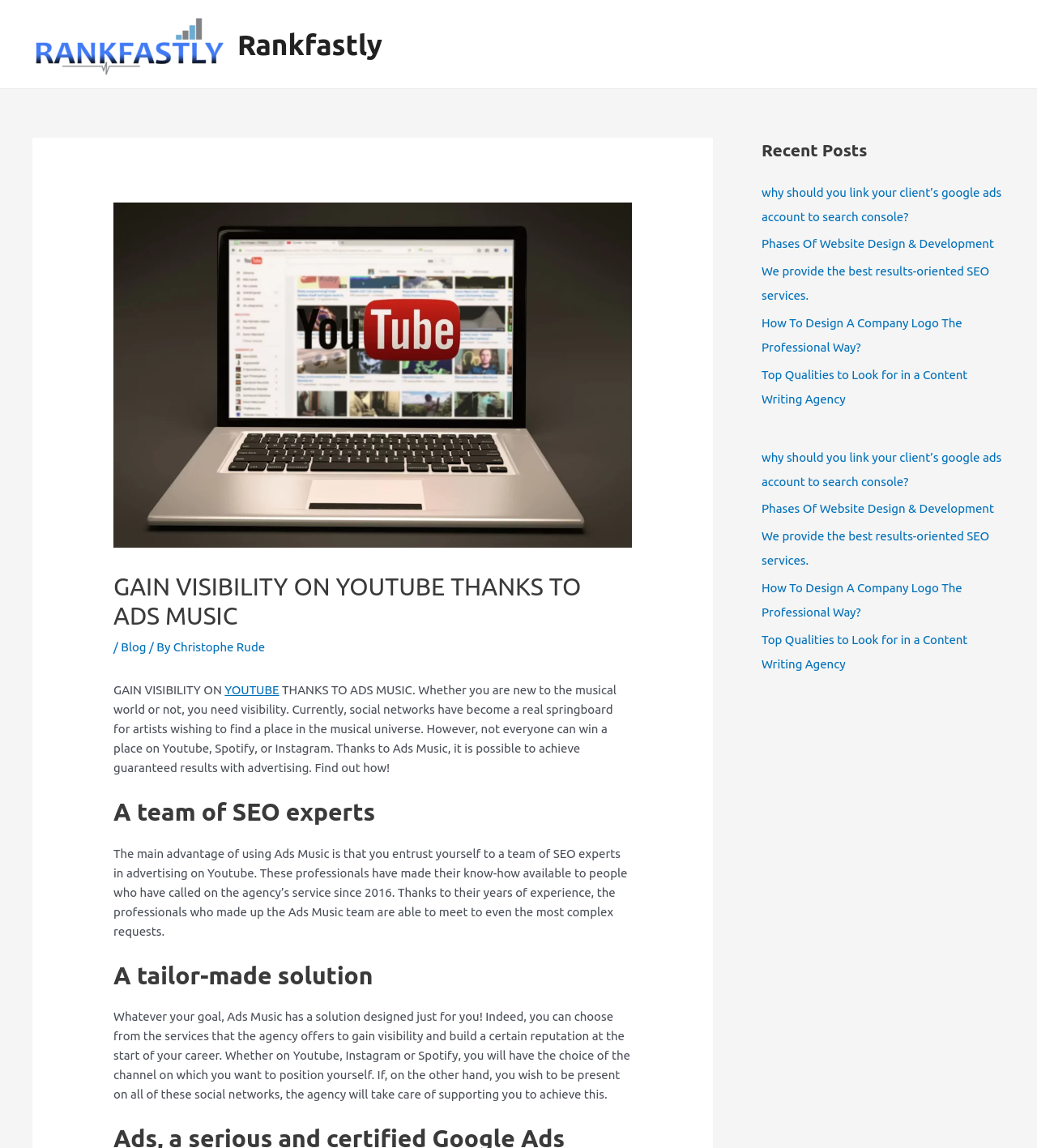Please find the bounding box coordinates of the element that needs to be clicked to perform the following instruction: "Read the blog post". The bounding box coordinates should be four float numbers between 0 and 1, represented as [left, top, right, bottom].

[0.117, 0.558, 0.141, 0.57]